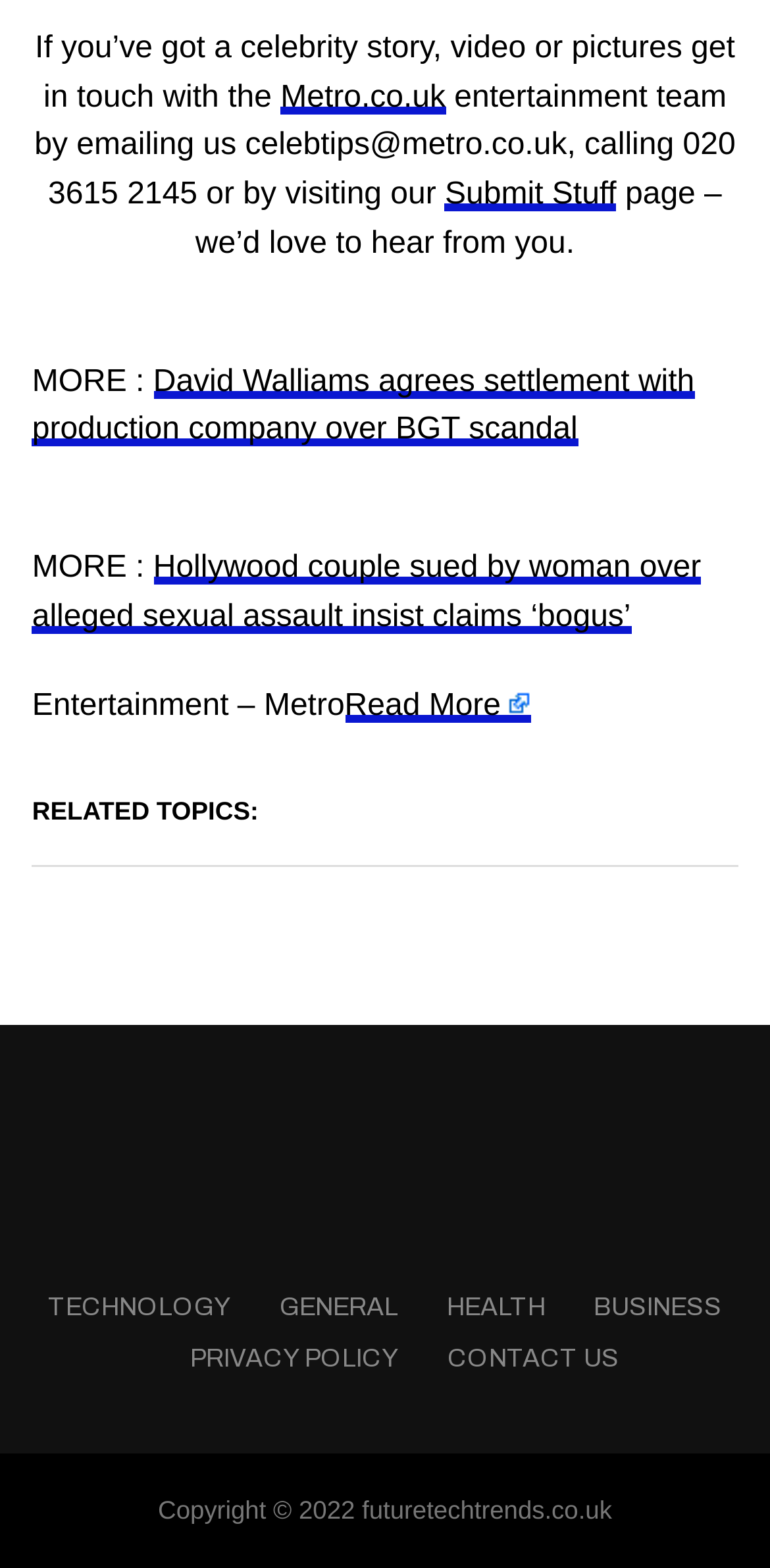What is the email address to contact the entertainment team?
Using the information from the image, give a concise answer in one word or a short phrase.

celebtips@metro.co.uk